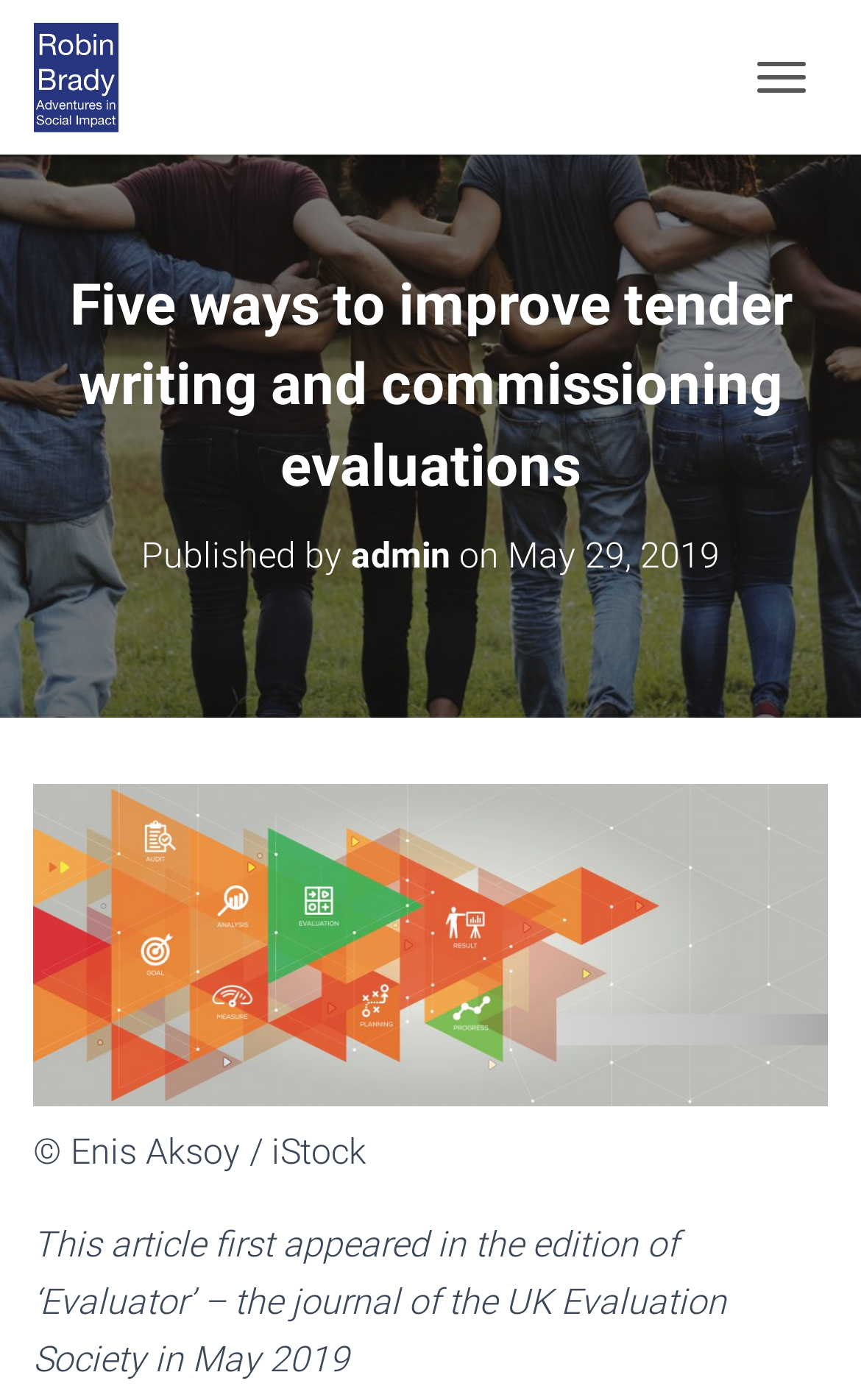Given the description: "admin", determine the bounding box coordinates of the UI element. The coordinates should be formatted as four float numbers between 0 and 1, [left, top, right, bottom].

[0.408, 0.382, 0.523, 0.412]